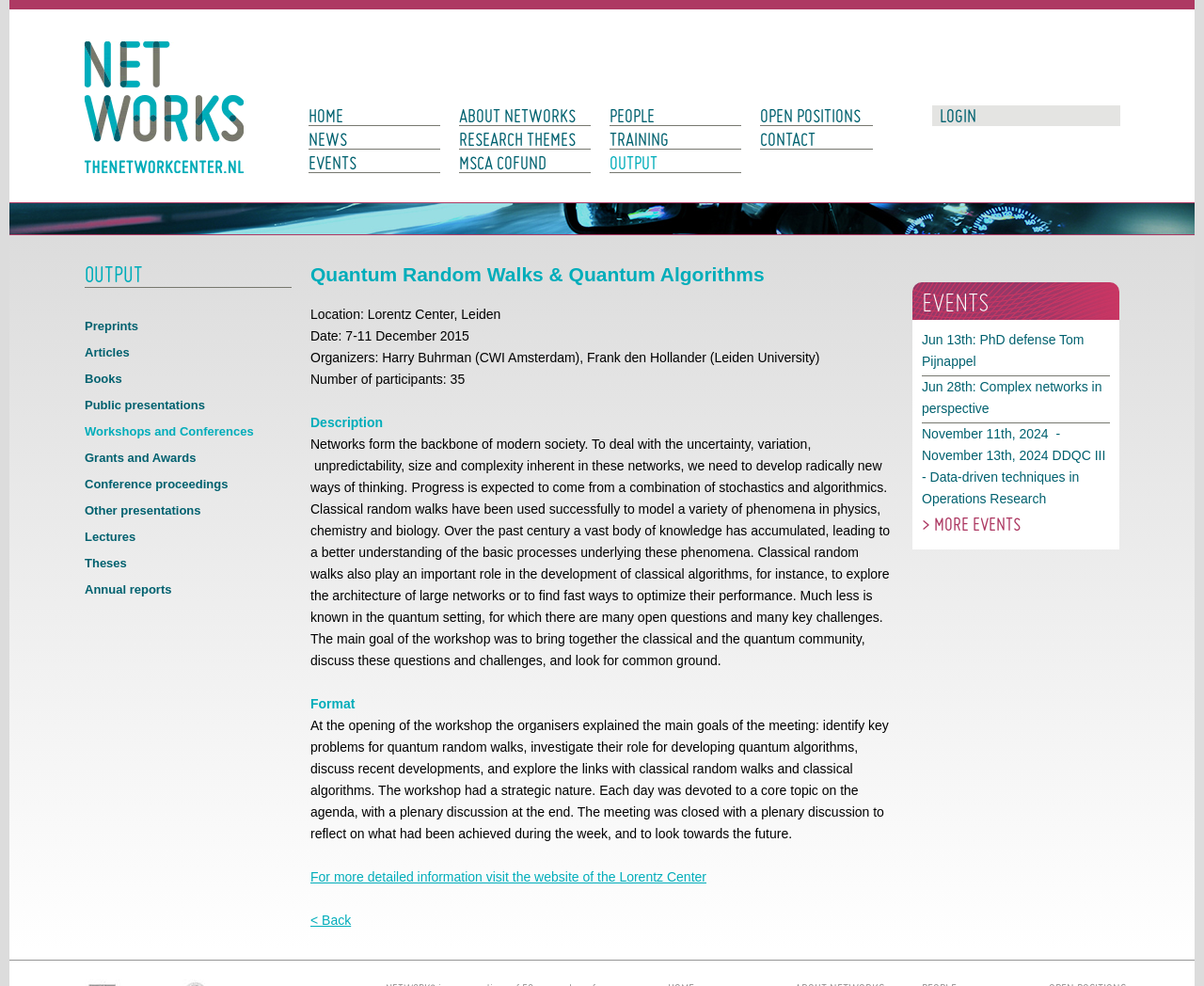Kindly determine the bounding box coordinates for the clickable area to achieve the given instruction: "View Preprints".

[0.07, 0.315, 0.242, 0.342]